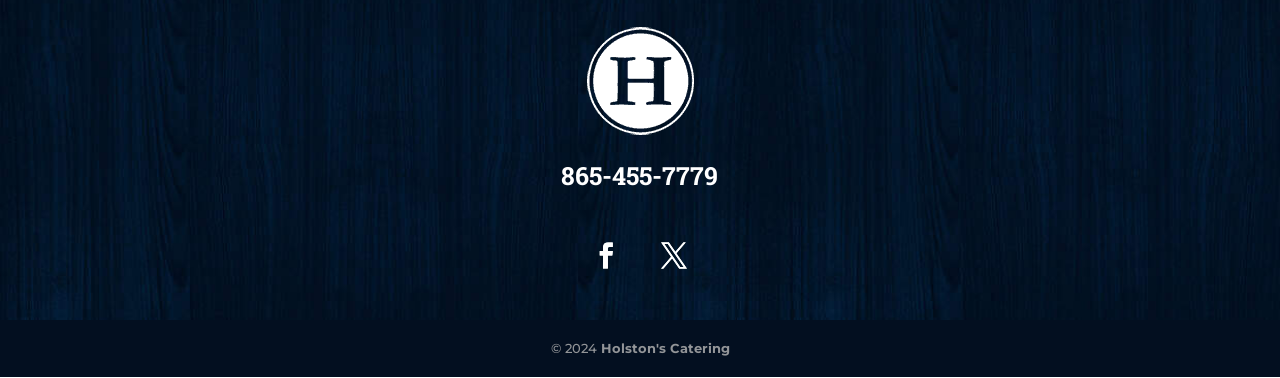What is the symbol before the copyright year?
Based on the image, please offer an in-depth response to the question.

The symbol before the copyright year can be found in the contentinfo element, which is a child of the root element. The contentinfo element contains a static text element with the text '©', which is the symbol before the copyright year.